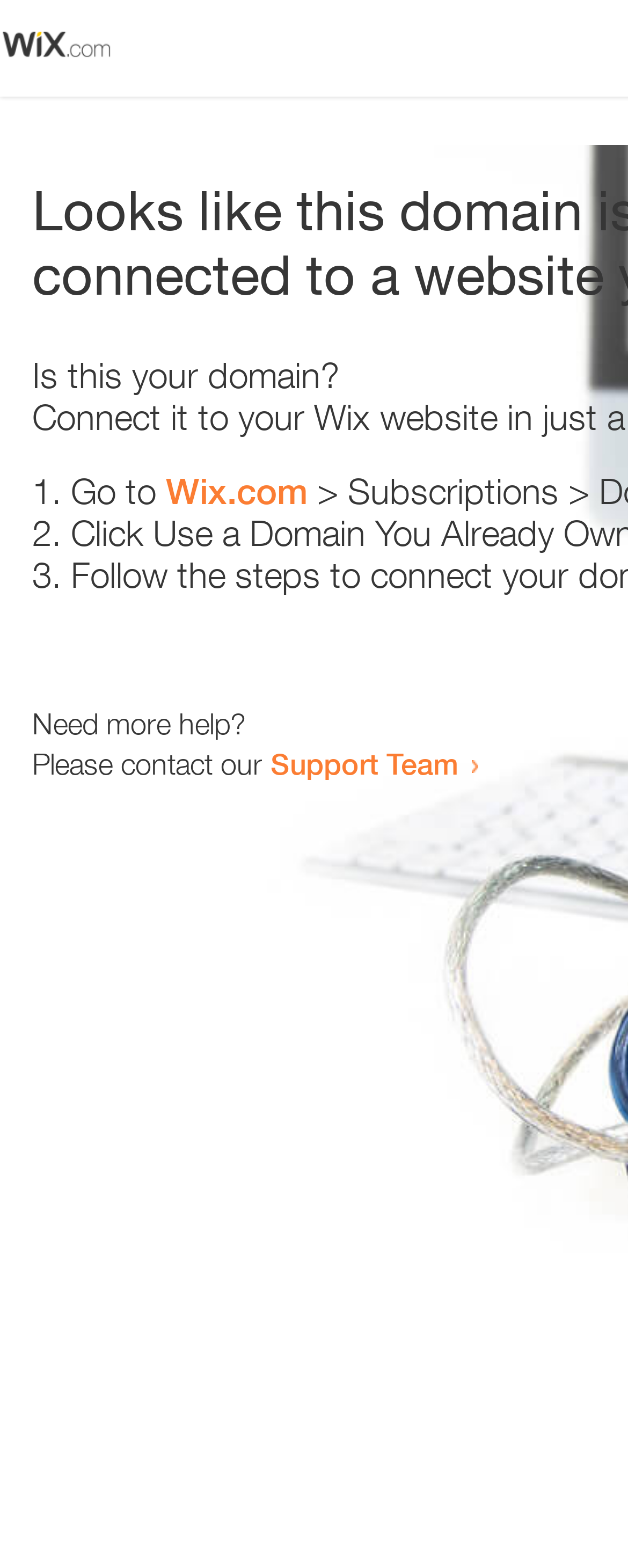Find the bounding box coordinates corresponding to the UI element with the description: "prof. dr. B. (Bregje) Wertheim". The coordinates should be formatted as [left, top, right, bottom], with values as floats between 0 and 1.

None